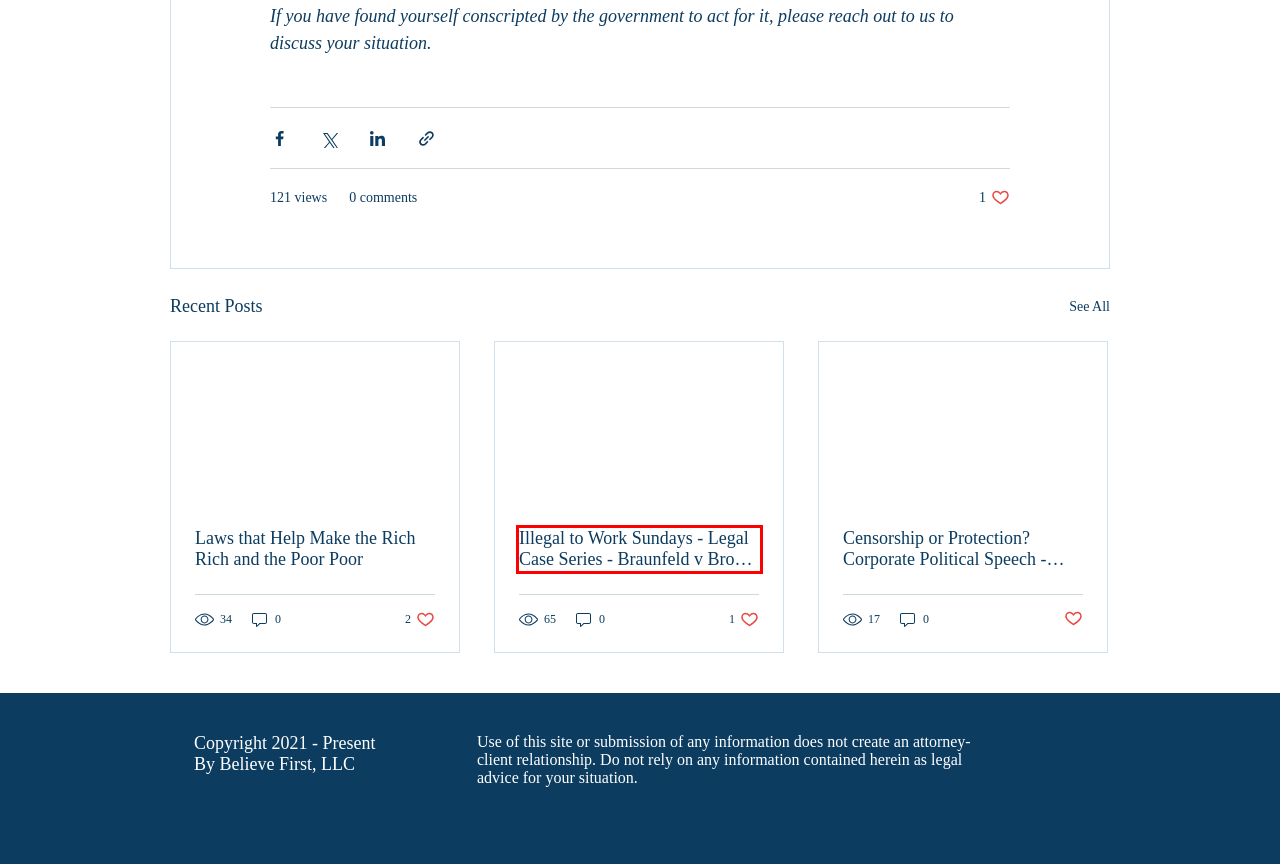You are given a screenshot depicting a webpage with a red bounding box around a UI element. Select the description that best corresponds to the new webpage after clicking the selected element. Here are the choices:
A. Contact Us | Believe Legal
B. About | Believe Legal
C. Services | Believe Legal
D. Illegal to Work Sundays - Legal Case Series - Braunfeld v Brown and Employment Division v Smith
E. Home | Believe Legal
F. Articles and Information | Believe Legal
G. Laws that Help Make the Rich Rich and the Poor Poor
H. Resources | Believe Legal

D